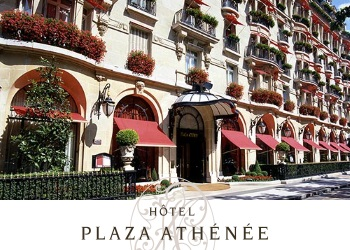What is the distinction of Hôtel Plaza Athénée?
Based on the image, provide a one-word or brief-phrase response.

Palace hotel